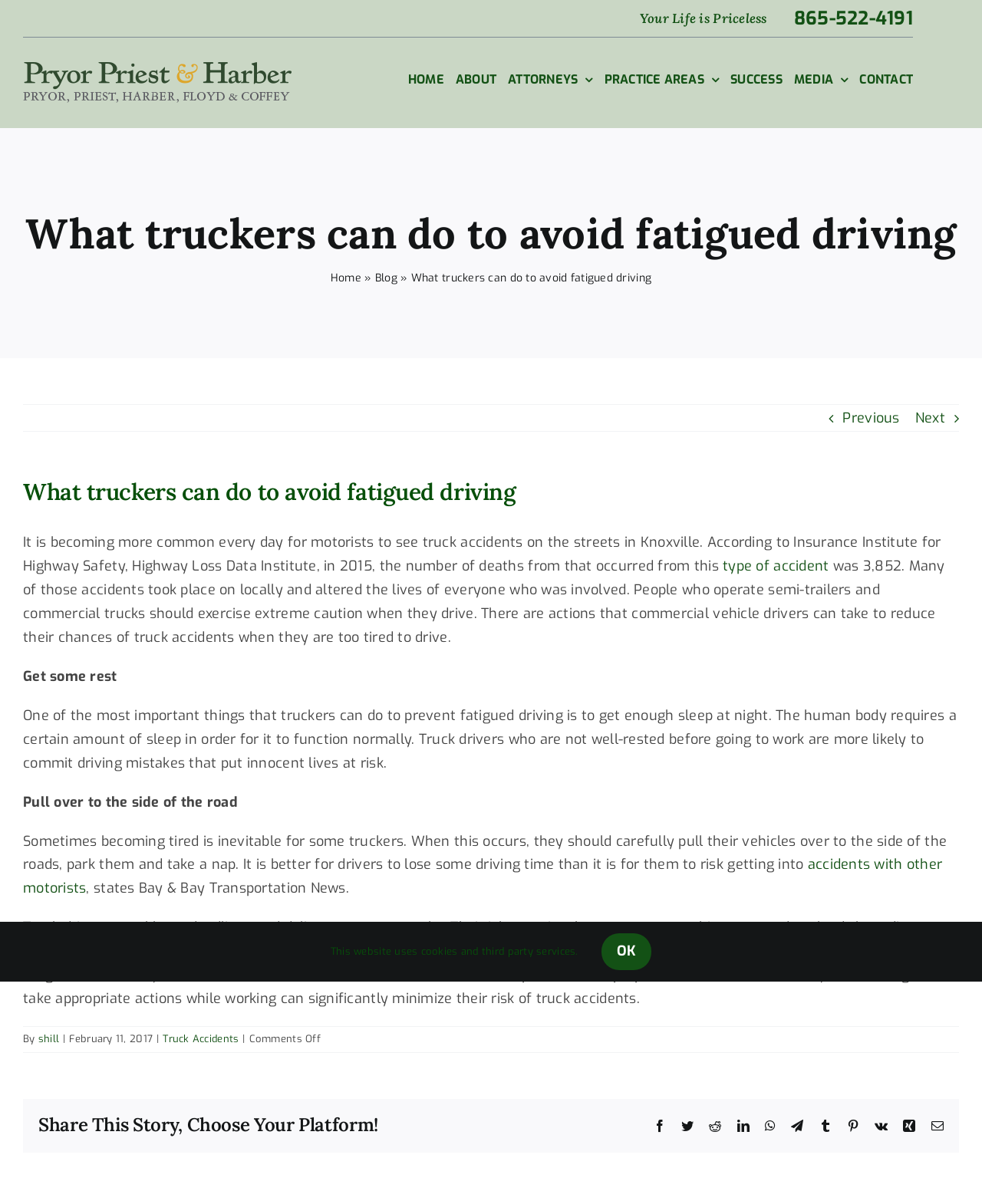Please locate the bounding box coordinates of the region I need to click to follow this instruction: "Search for something".

None